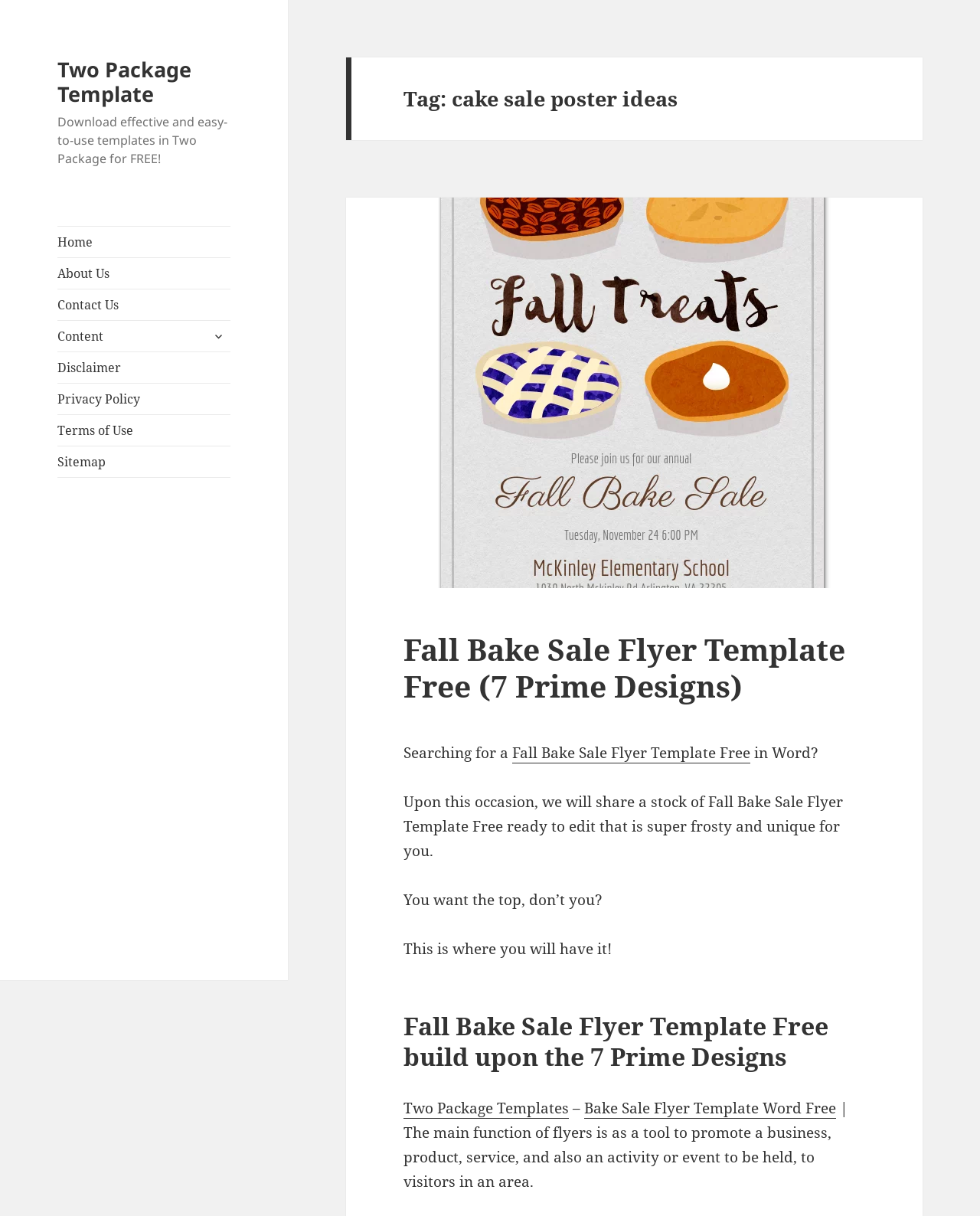What is the alternative to Two Package Templates?
Observe the image and answer the question with a one-word or short phrase response.

Bake Sale Flyer Template Word Free